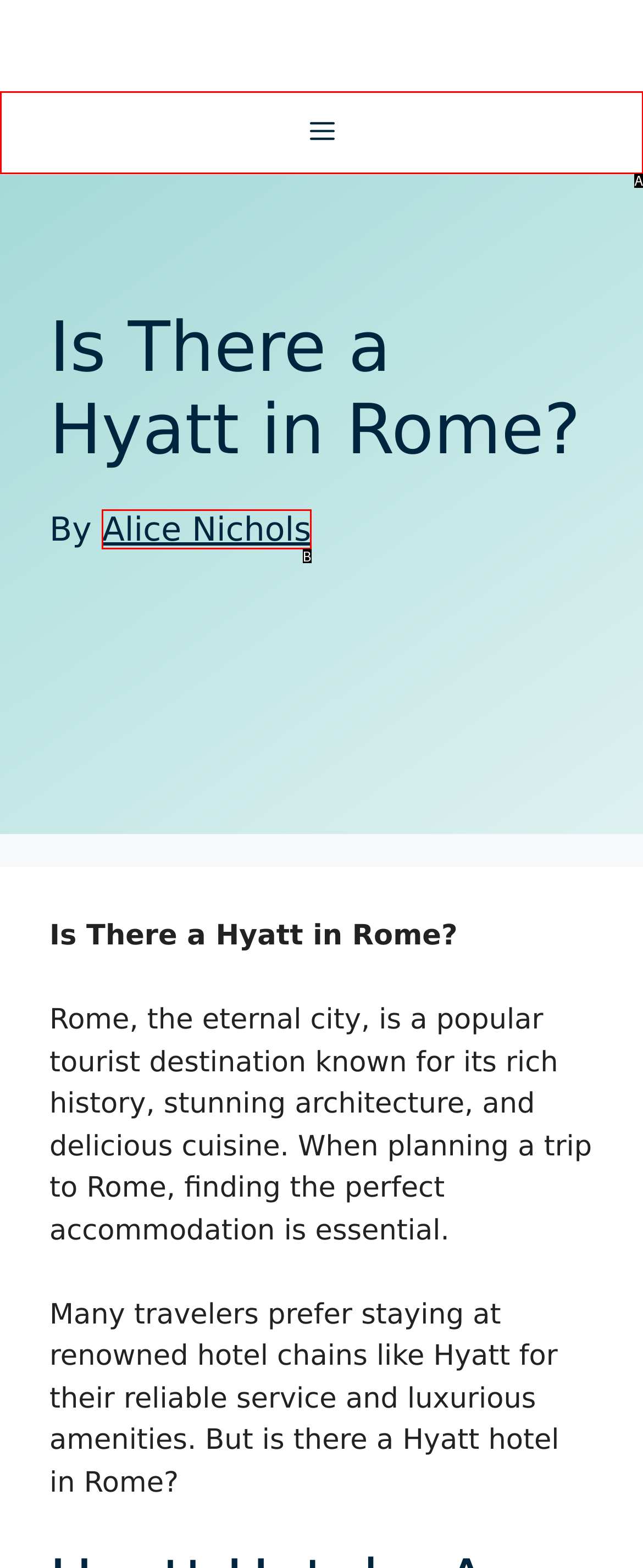Select the letter of the HTML element that best fits the description: Menu
Answer with the corresponding letter from the provided choices.

A